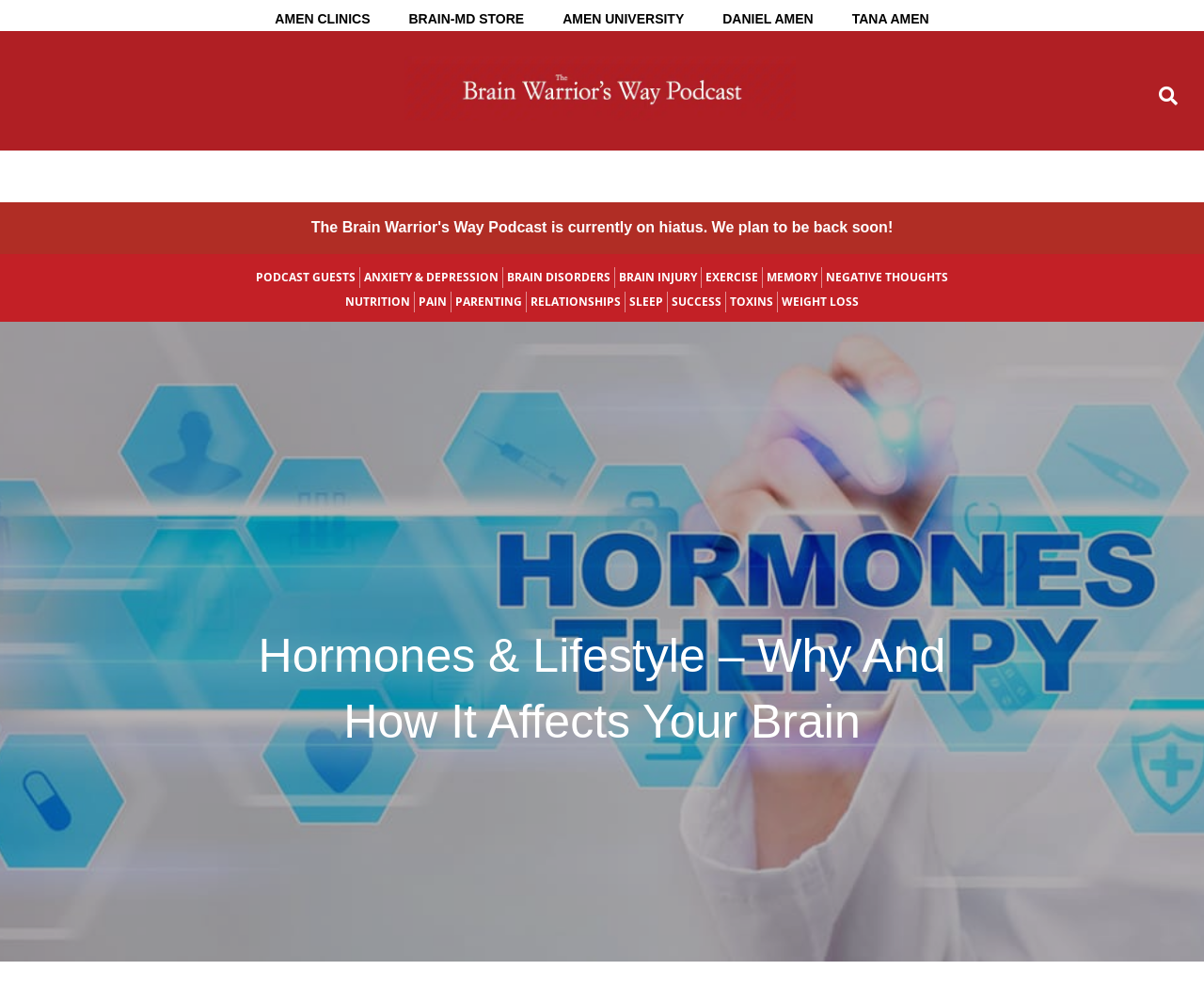Give a succinct answer to this question in a single word or phrase: 
How many navigation menus are on the page?

3